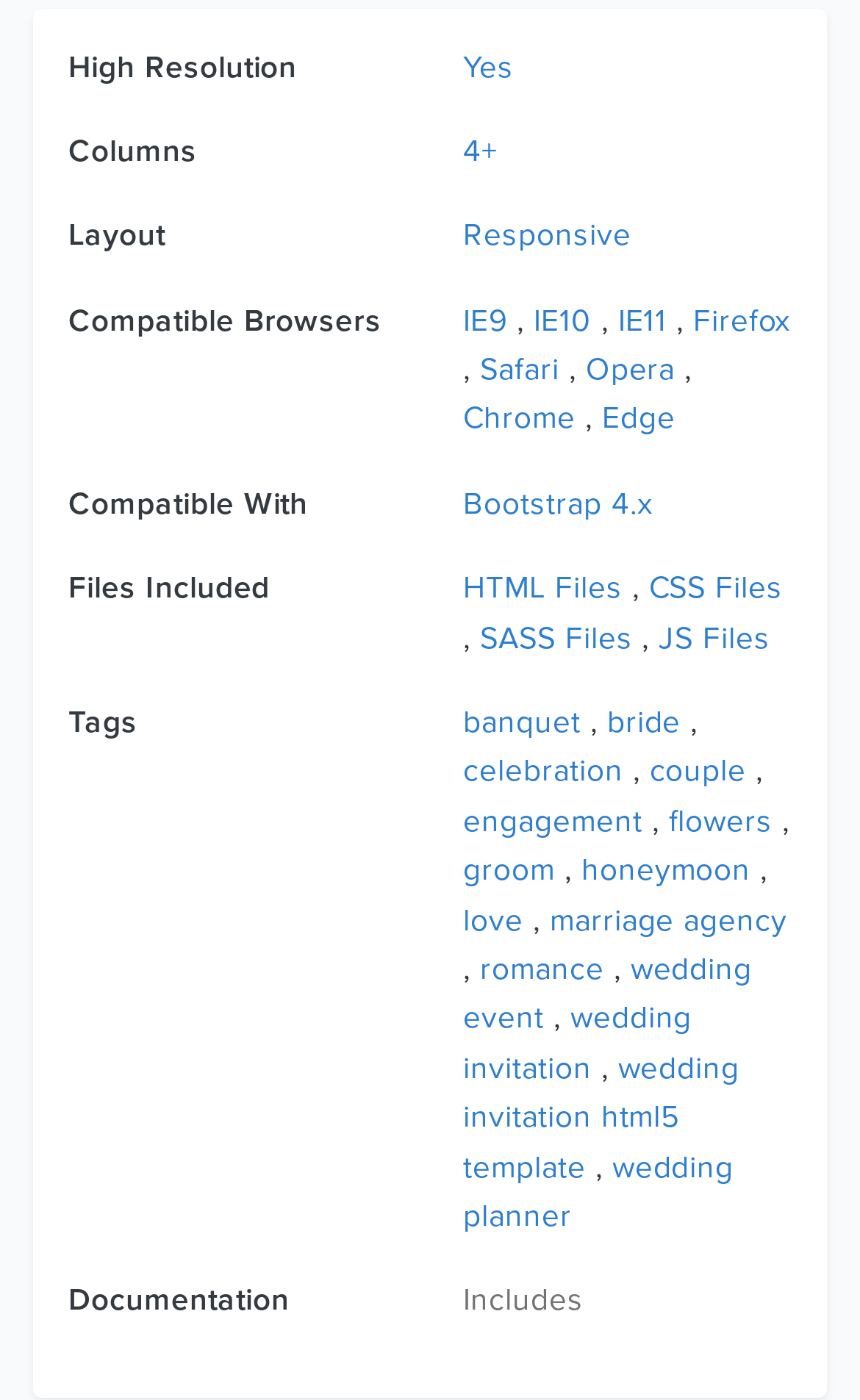Using the information shown in the image, answer the question with as much detail as possible: What is the framework compatible with?

I found the answer in the 'Compatible With' section, where it says 'Bootstrap 4.x' as a link, indicating that the template is compatible with Bootstrap 4.x framework.